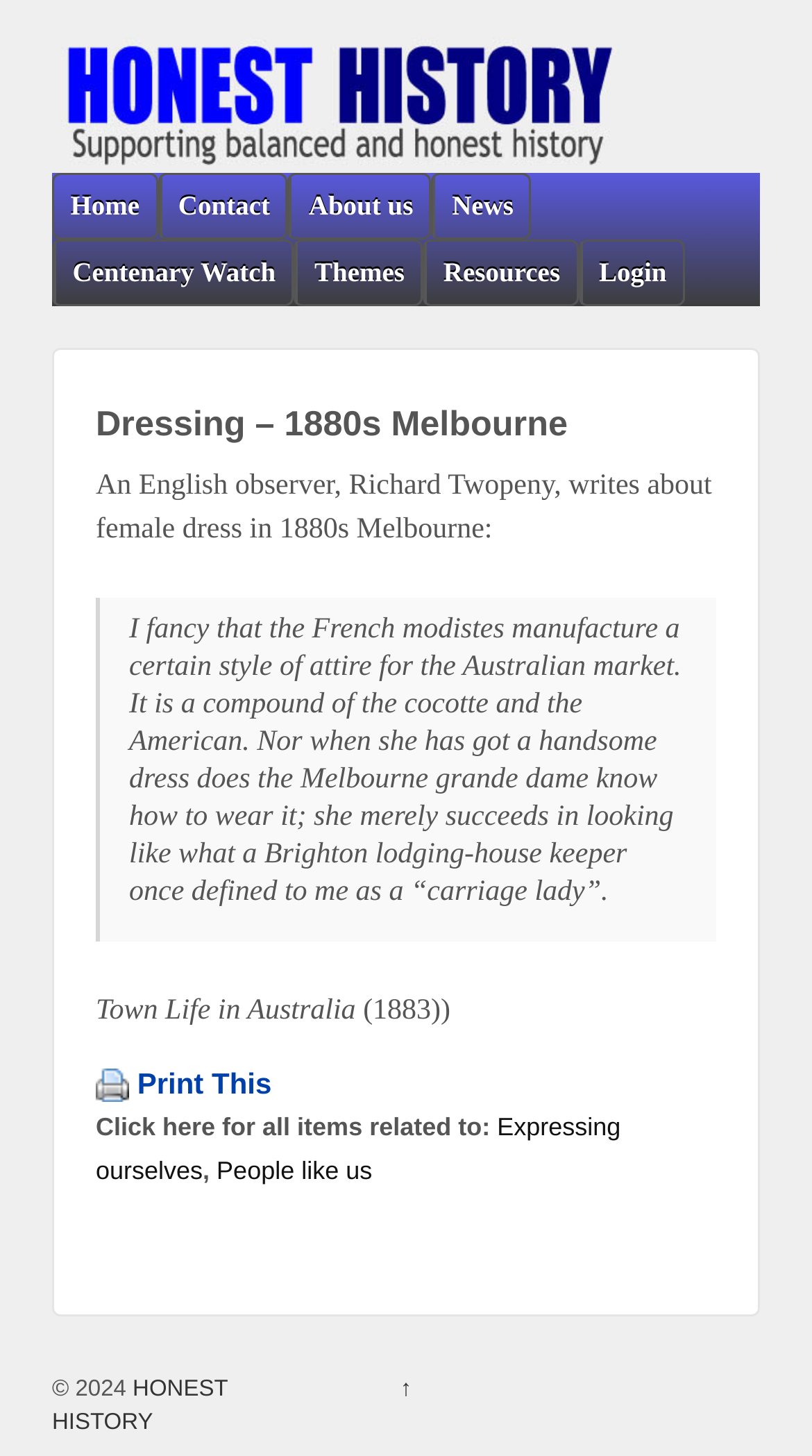What is the topic of the article?
Provide an in-depth and detailed answer to the question.

The topic of the article can be determined by reading the heading 'Dressing – 1880s Melbourne' and the surrounding text, which discusses female dress in 1880s Melbourne.